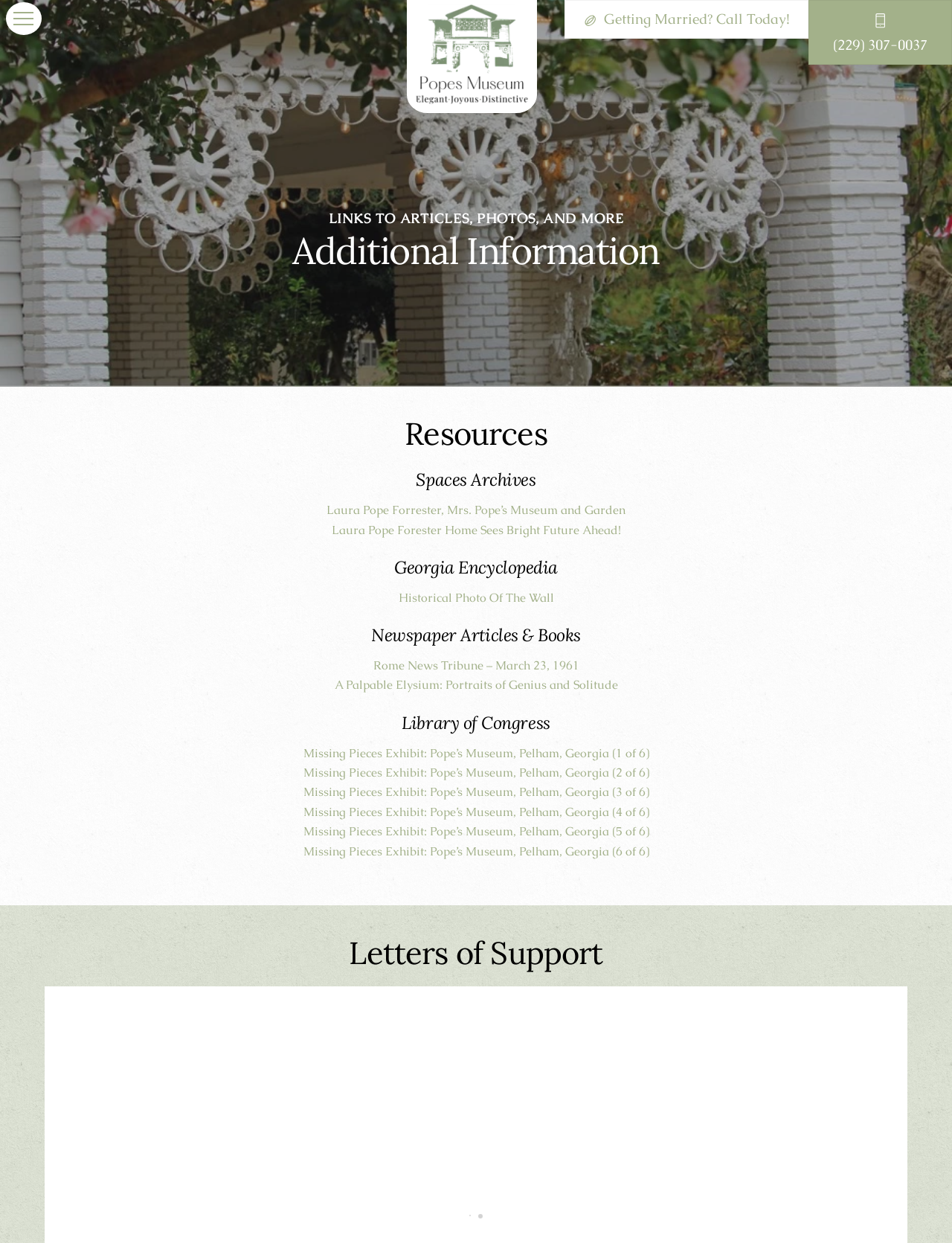What is the purpose of the webpage?
Please use the image to provide a one-word or short phrase answer.

To provide additional information about Pope's Museum